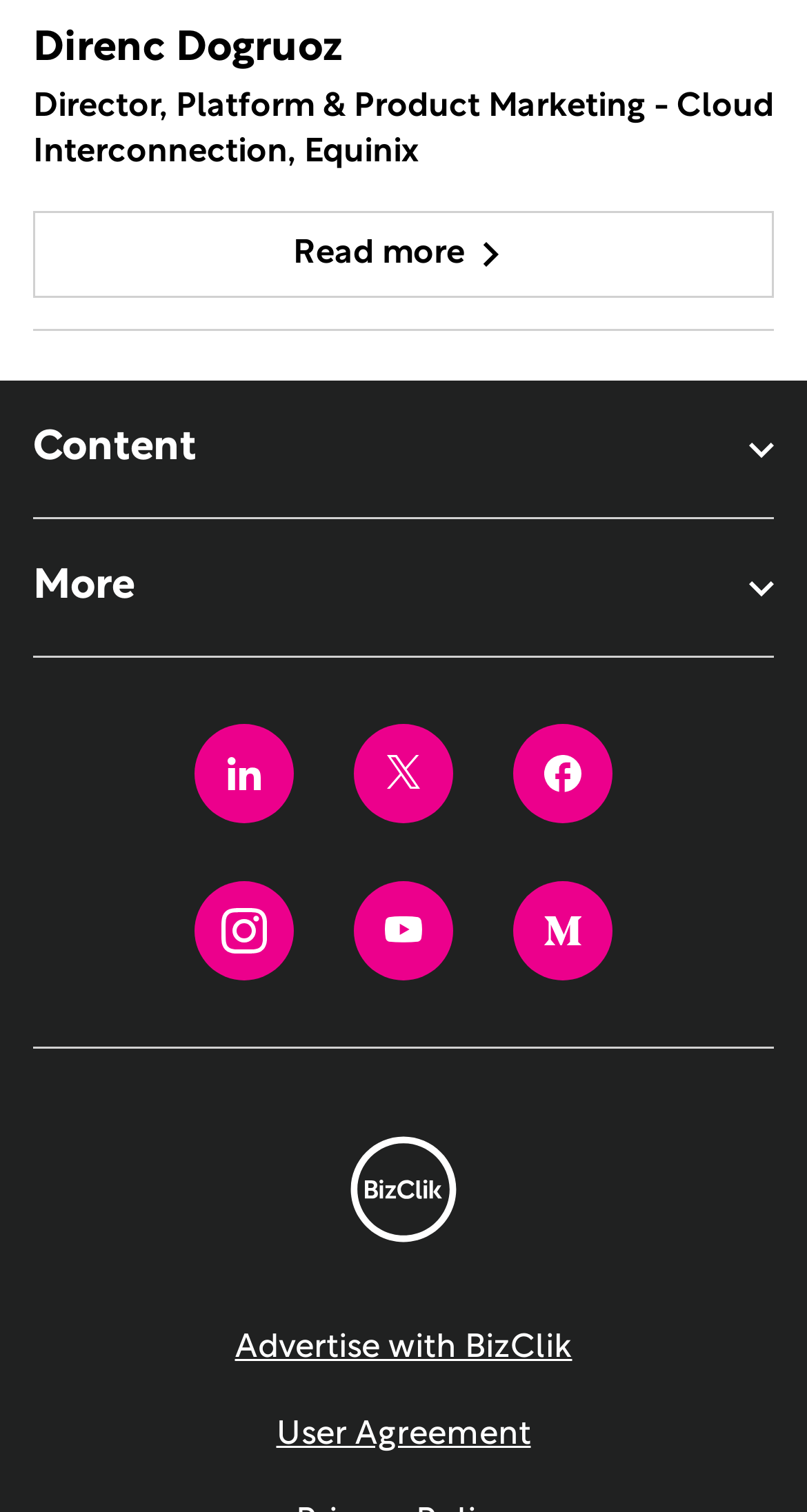Determine the bounding box of the UI element mentioned here: "Advertise with BizClik". The coordinates must be in the format [left, top, right, bottom] with values ranging from 0 to 1.

[0.291, 0.876, 0.709, 0.907]